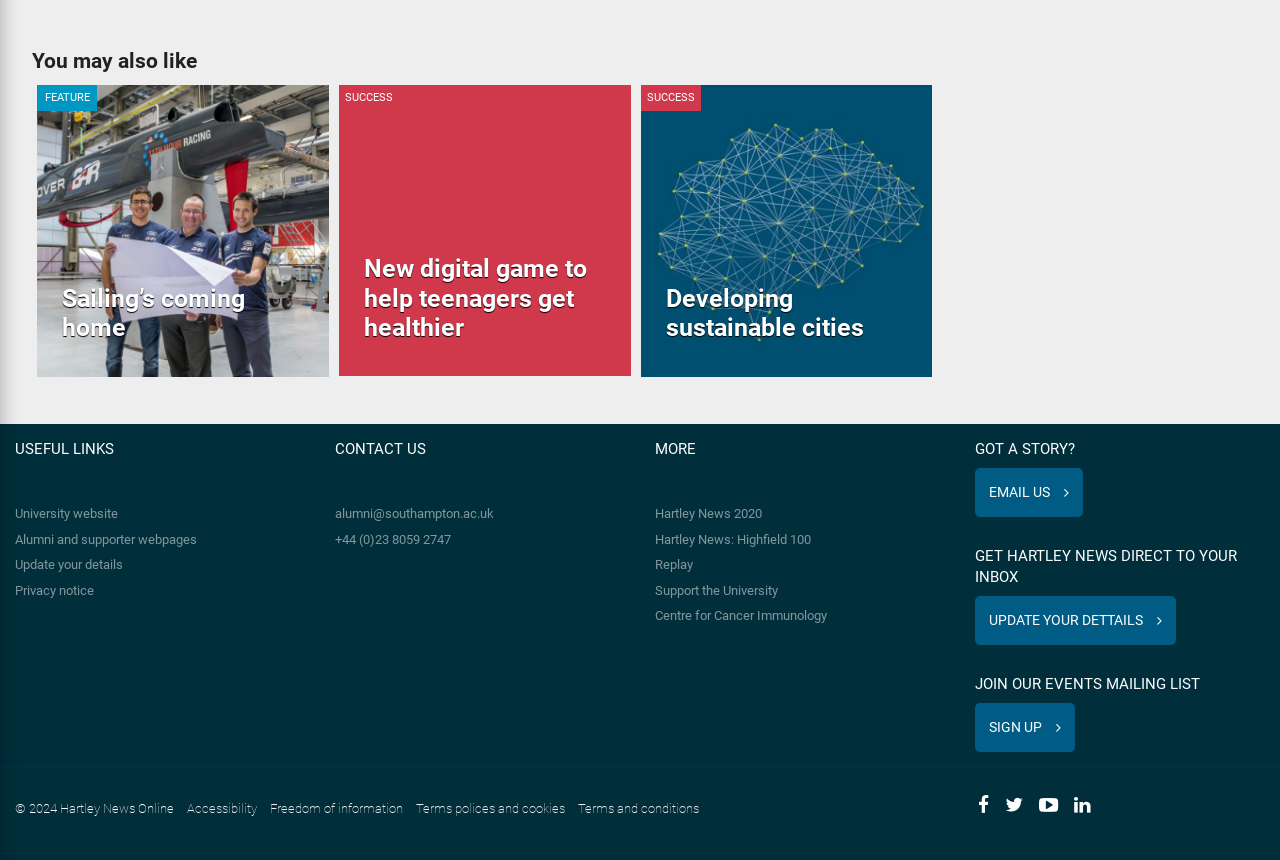Please specify the bounding box coordinates in the format (top-left x, top-left y, bottom-right x, bottom-right y), with values ranging from 0 to 1. Identify the bounding box for the UI component described as follows: Accessibility

[0.146, 0.931, 0.201, 0.949]